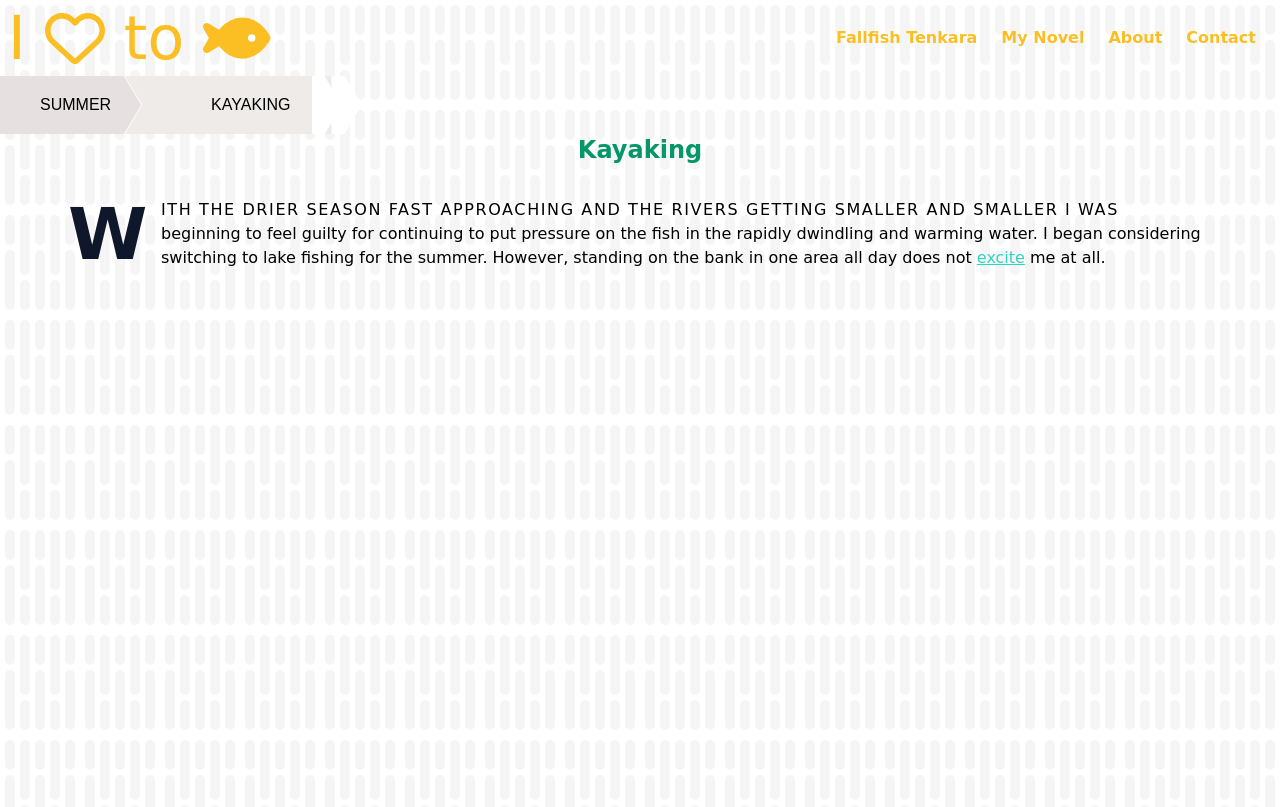Calculate the bounding box coordinates for the UI element based on the following description: "My Novel". Ensure the coordinates are four float numbers between 0 and 1, i.e., [left, top, right, bottom].

[0.773, 0.022, 0.857, 0.072]